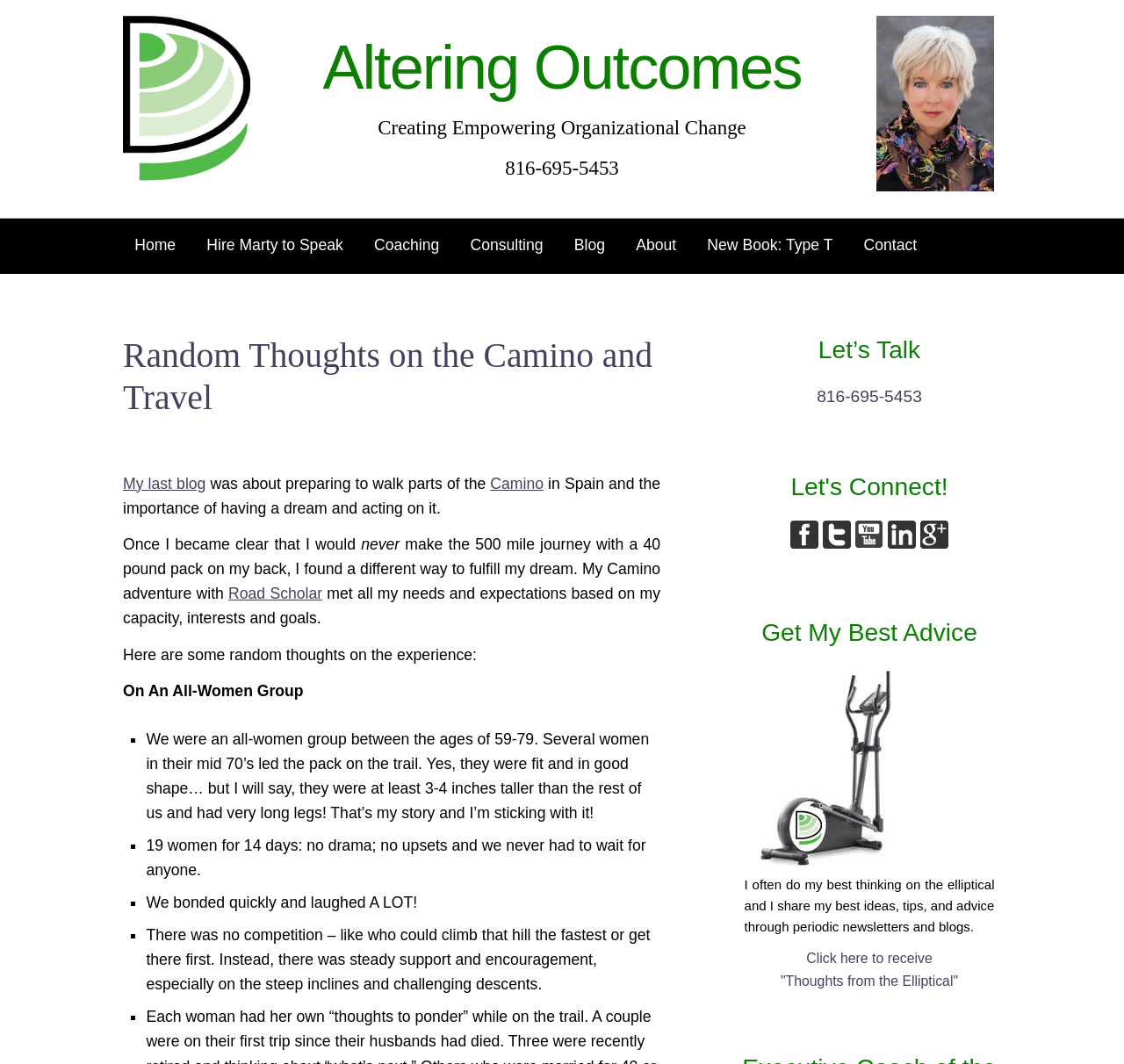Identify the bounding box of the HTML element described here: "Hire Marty to Speak". Provide the coordinates as four float numbers between 0 and 1: [left, top, right, bottom].

[0.174, 0.213, 0.316, 0.249]